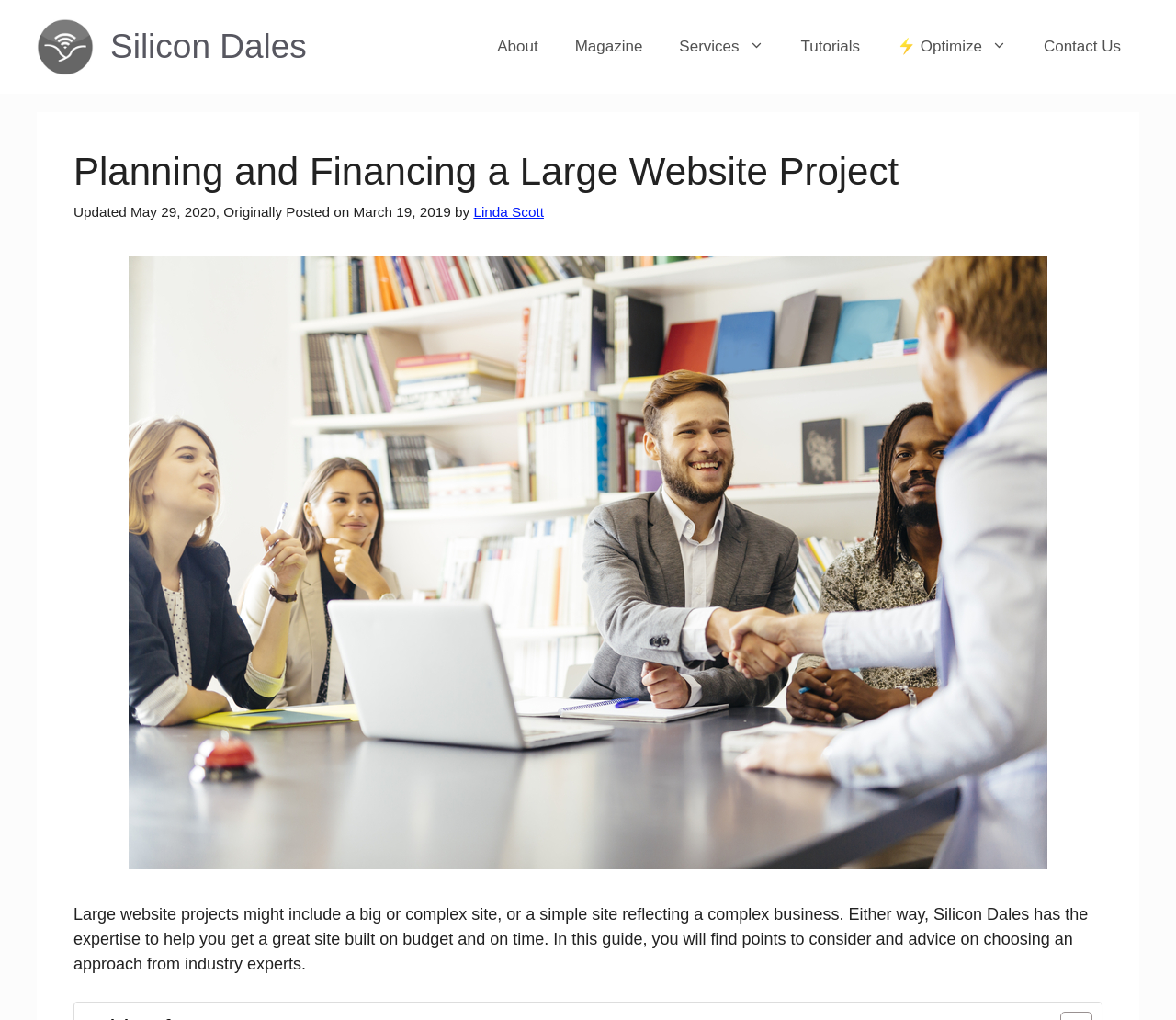Find and generate the main title of the webpage.

Planning and Financing a Large Website Project